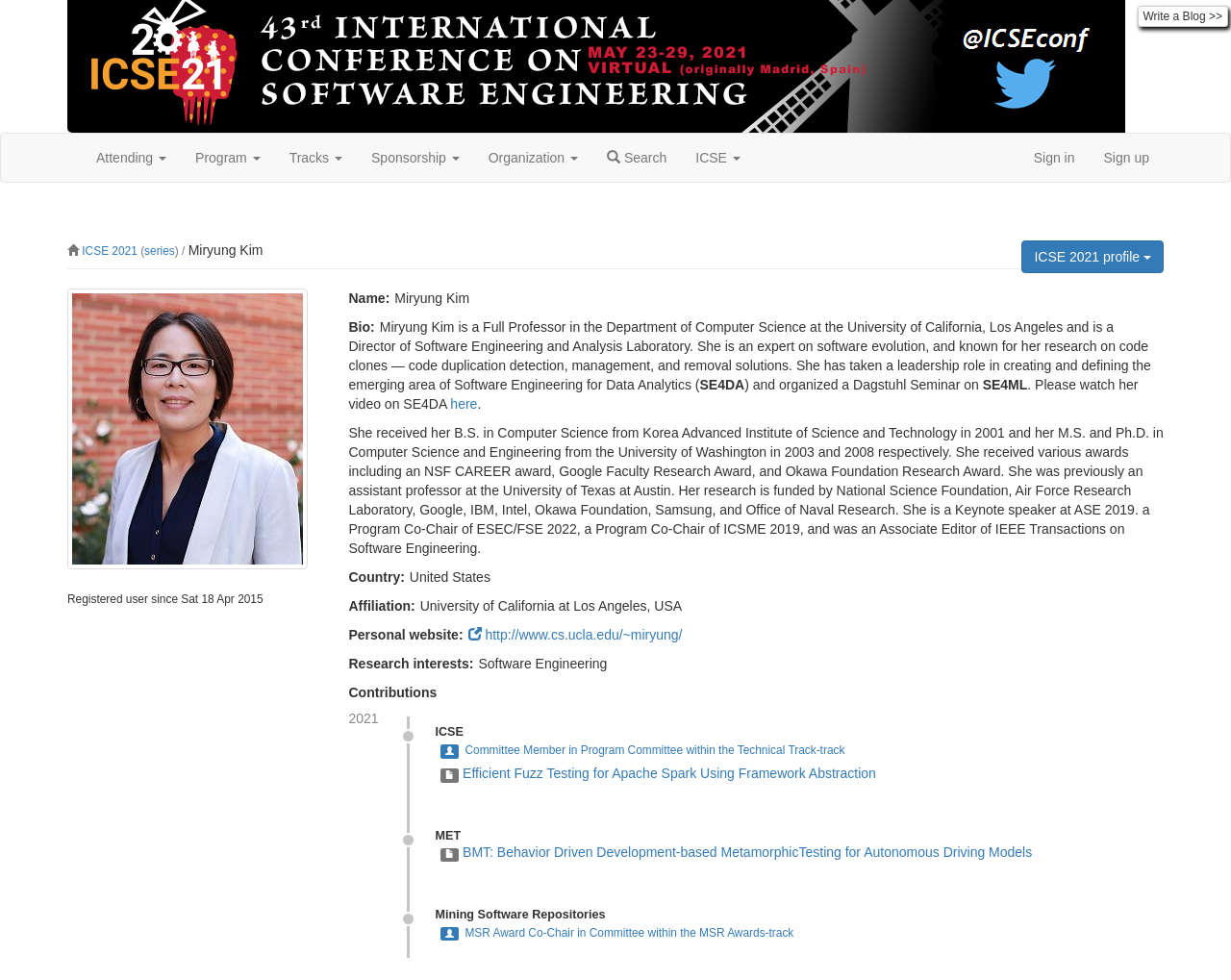Based on the image, provide a detailed response to the question:
What is Miryung Kim's research interest?

I found the answer by looking at the profile section, where I saw a heading 'Research interests:' followed by a text 'Software Engineering'. This suggests that Software Engineering is one of Miryung Kim's research interests.